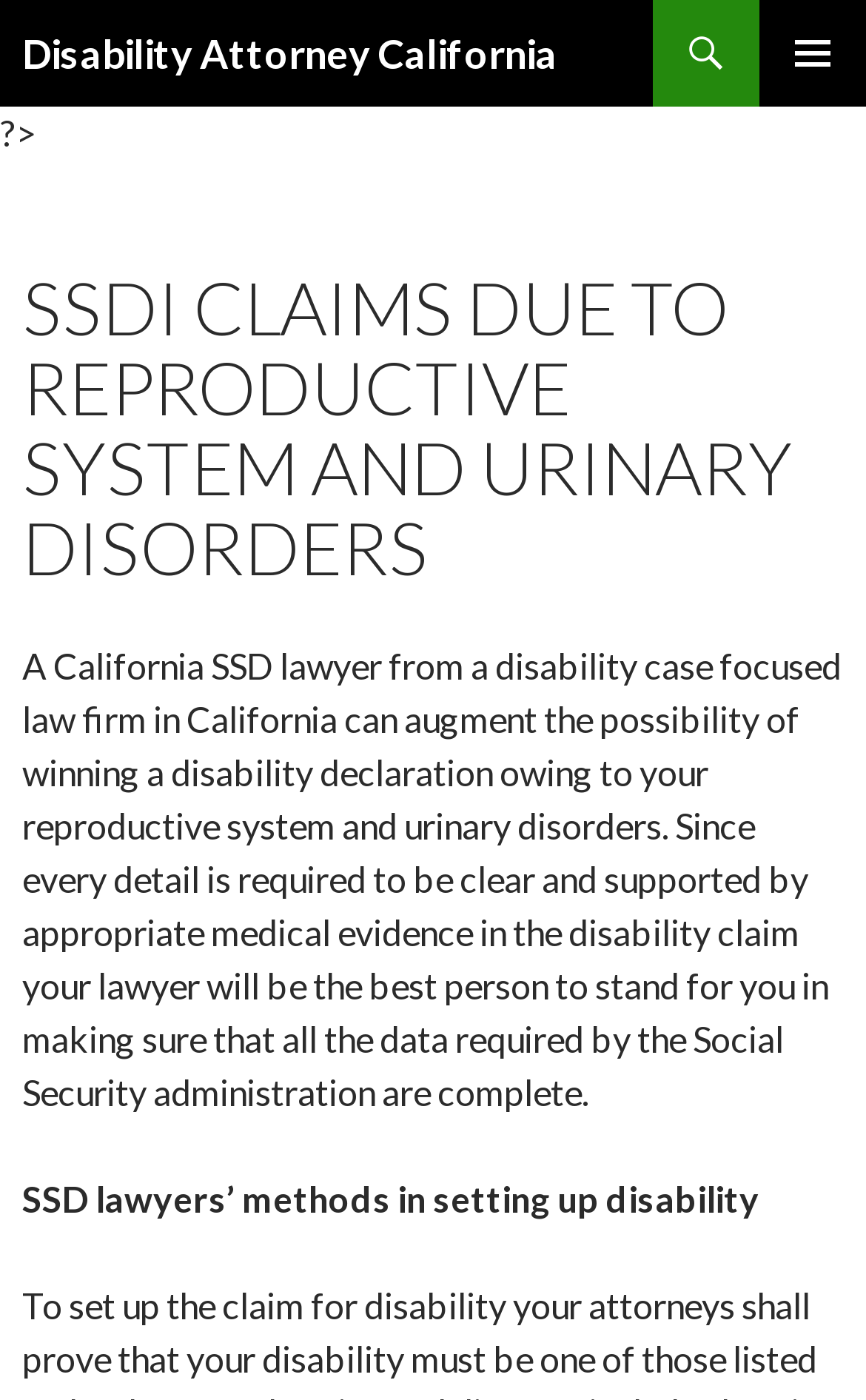What does a SSD lawyer do in setting up a disability claim?
Based on the content of the image, thoroughly explain and answer the question.

The webpage mentions that a SSD lawyer will be the best person to stand for the client in making sure that all the data required by the Social Security administration are complete, which implies that a SSD lawyer sets up the necessary data required by the SSA in a disability claim.